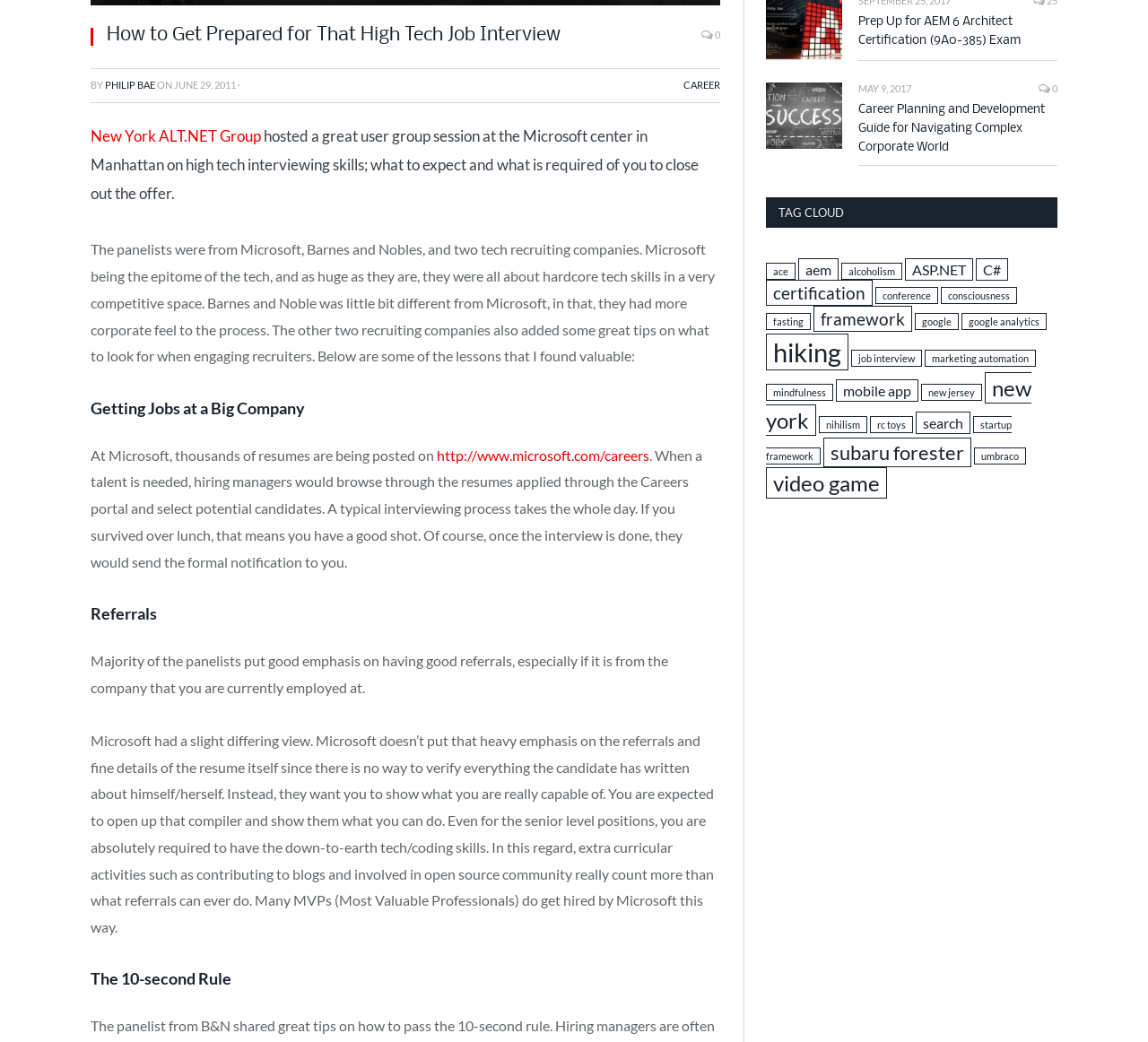Please locate the UI element described by "New York ALT.NET Group" and provide its bounding box coordinates.

[0.079, 0.121, 0.227, 0.139]